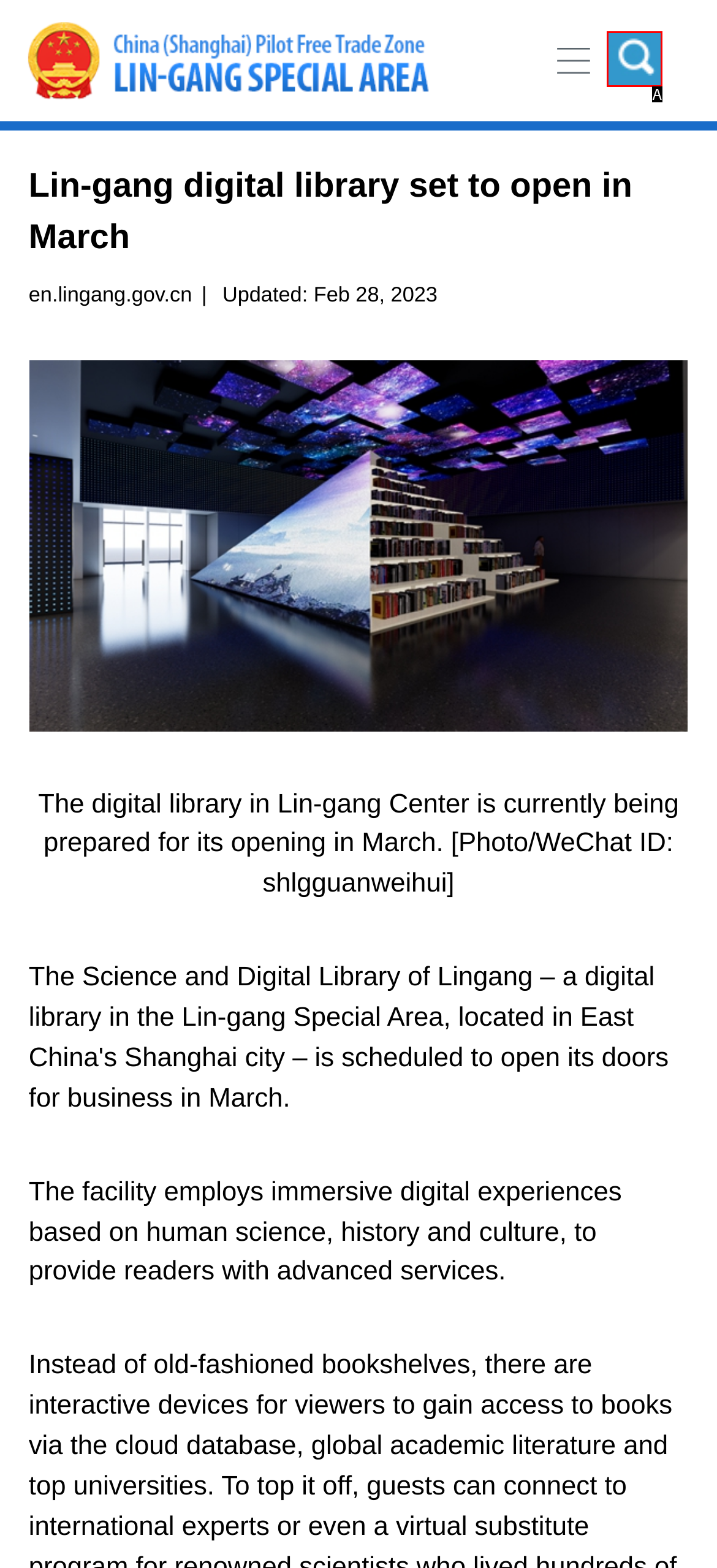Which lettered UI element aligns with this description: parent_node: btn-nav
Provide your answer using the letter from the available choices.

A